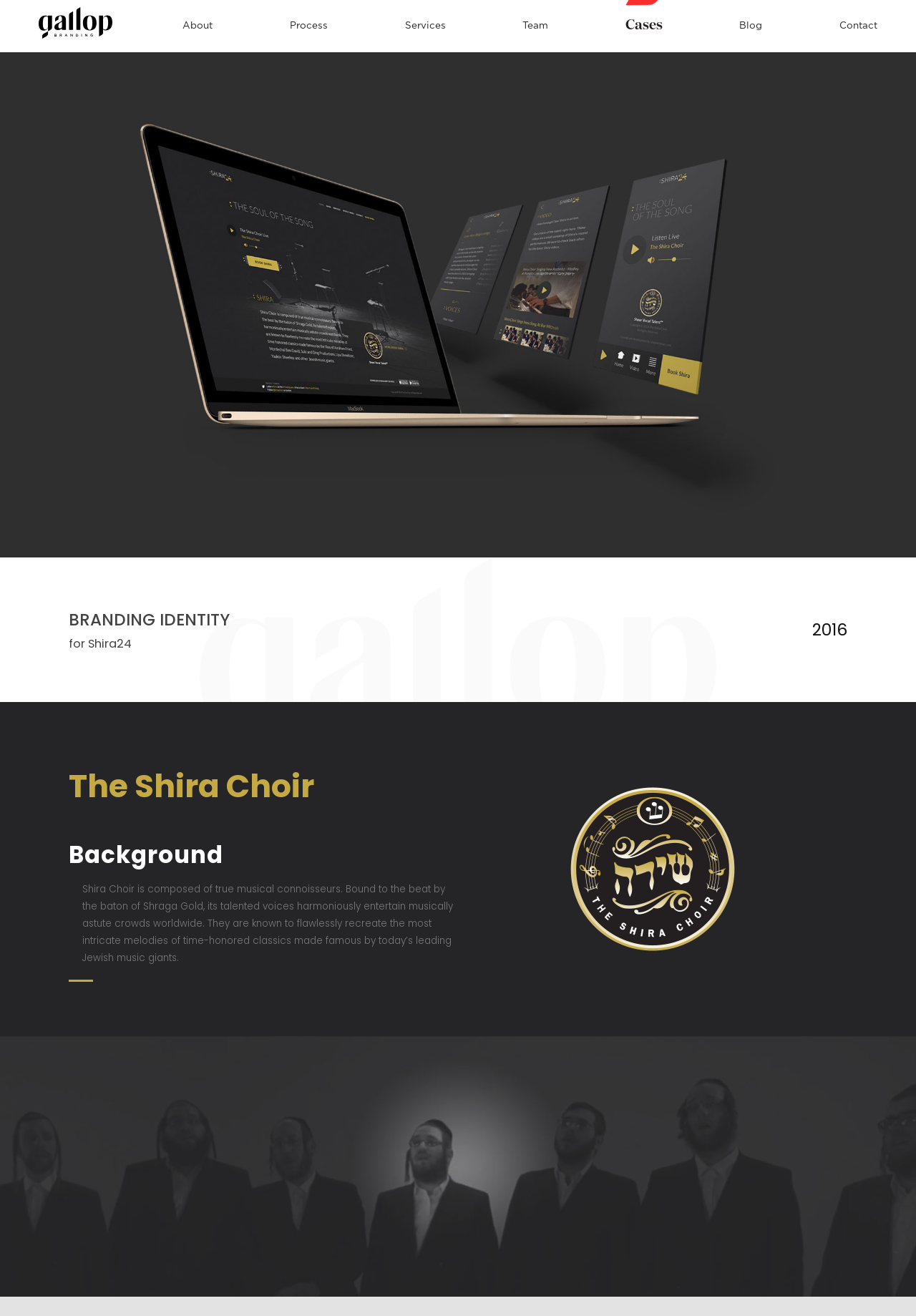Give a one-word or short-phrase answer to the following question: 
What is the year mentioned on the webpage?

2016